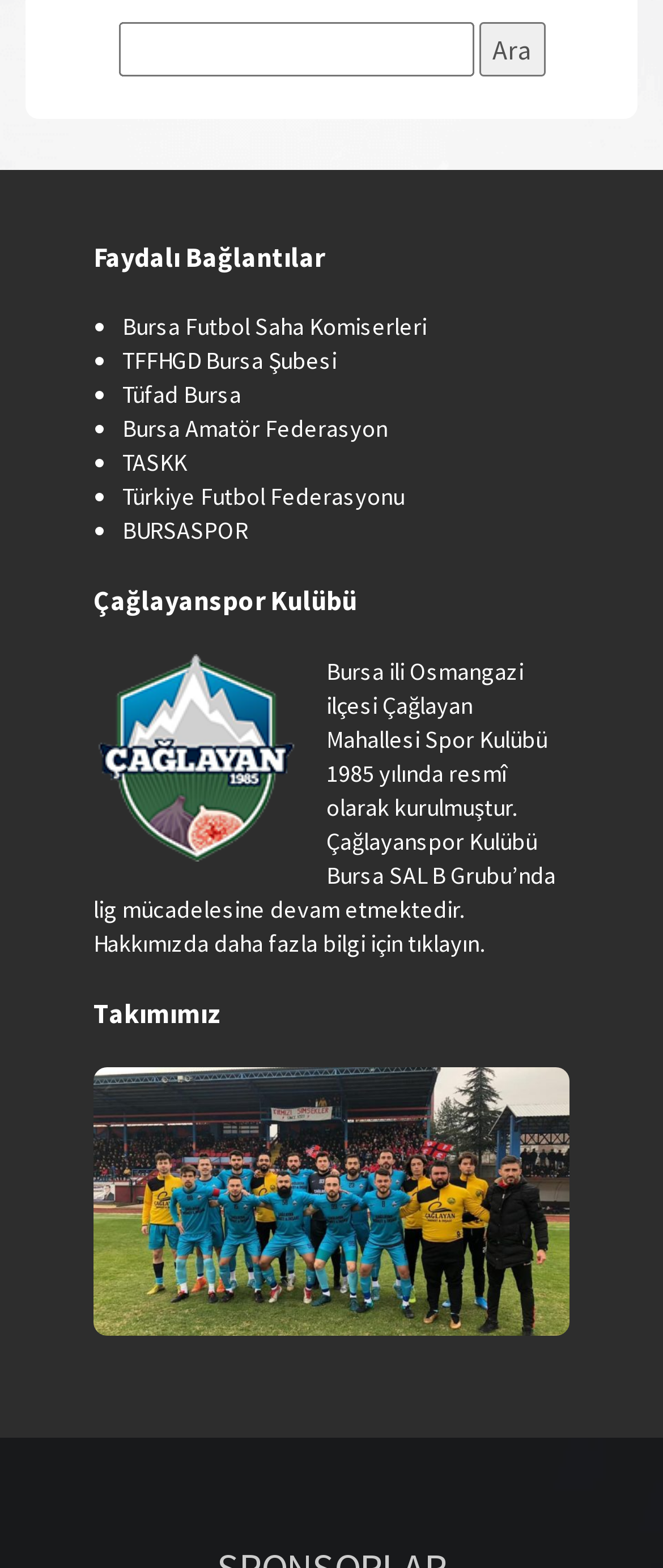Locate the UI element described by parent_node: Arama: value="Ara" and provide its bounding box coordinates. Use the format (top-left x, top-left y, bottom-right x, bottom-right y) with all values as floating point numbers between 0 and 1.

[0.722, 0.014, 0.822, 0.048]